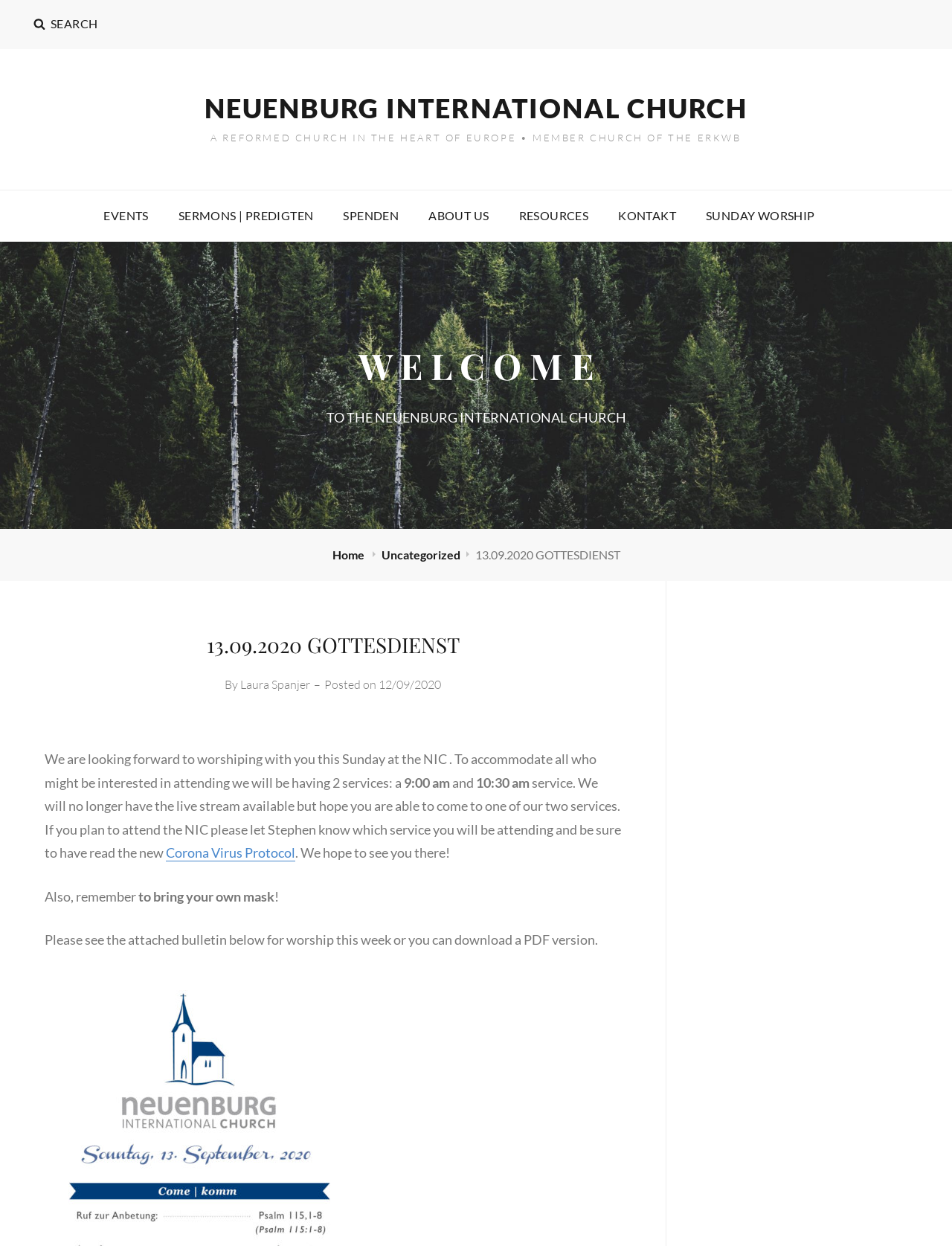Given the element description: "NEUENBURG INTERNATIONAL CHURCH", predict the bounding box coordinates of this UI element. The coordinates must be four float numbers between 0 and 1, given as [left, top, right, bottom].

[0.215, 0.073, 0.785, 0.1]